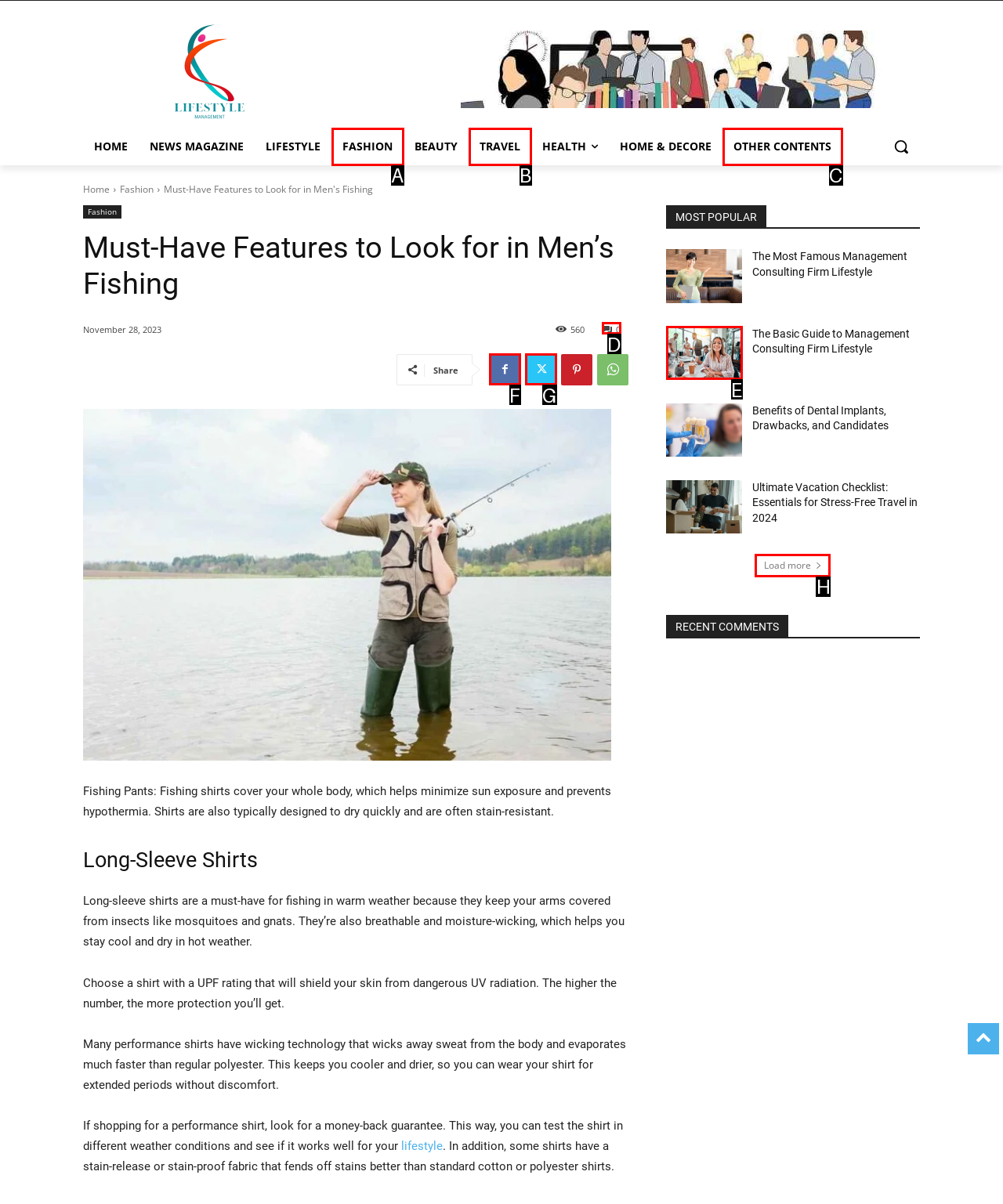Tell me which one HTML element I should click to complete the following task: Load more articles
Answer with the option's letter from the given choices directly.

H